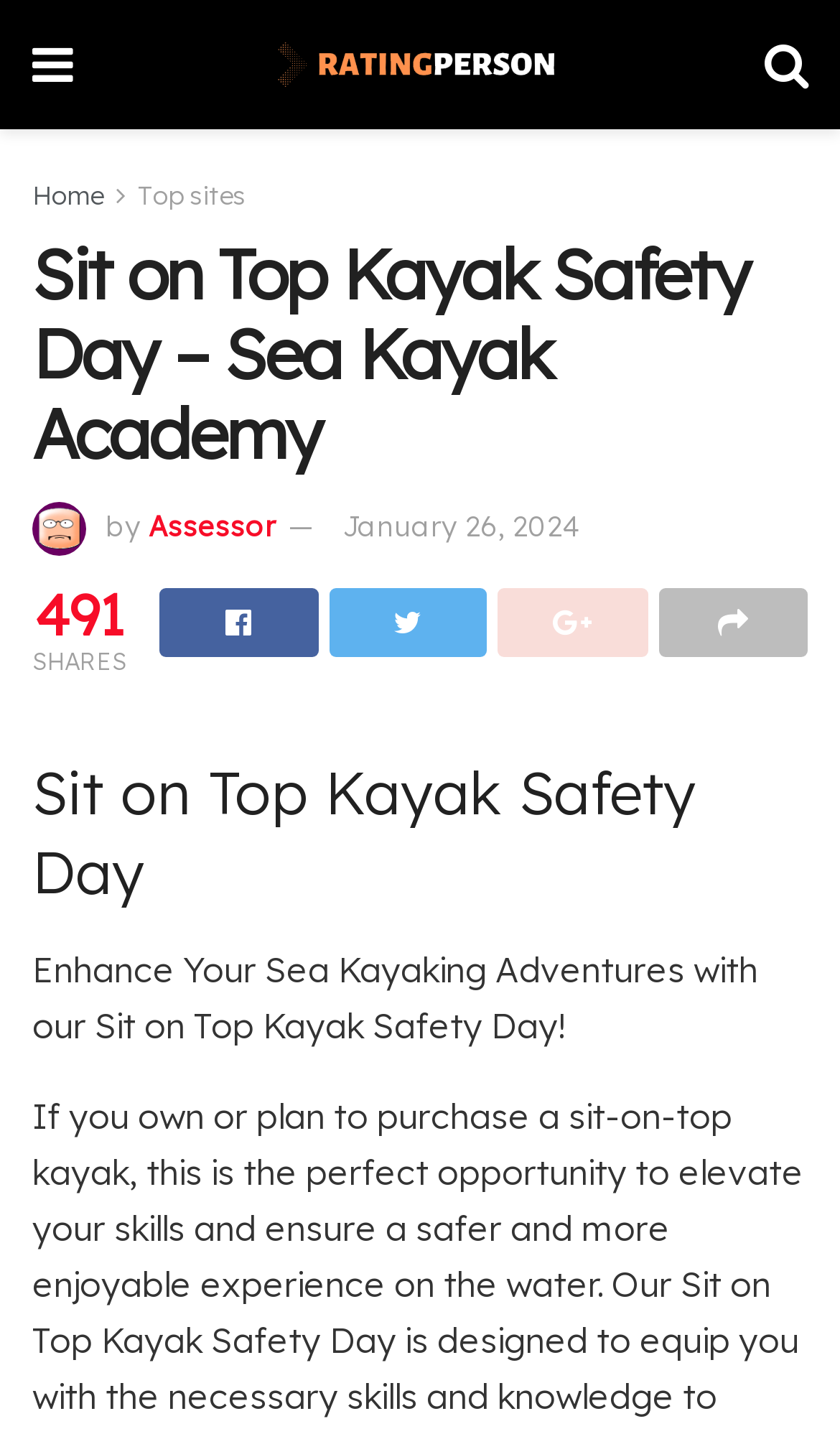Identify the bounding box for the UI element described as: "Top sites". The coordinates should be four float numbers between 0 and 1, i.e., [left, top, right, bottom].

[0.164, 0.125, 0.292, 0.147]